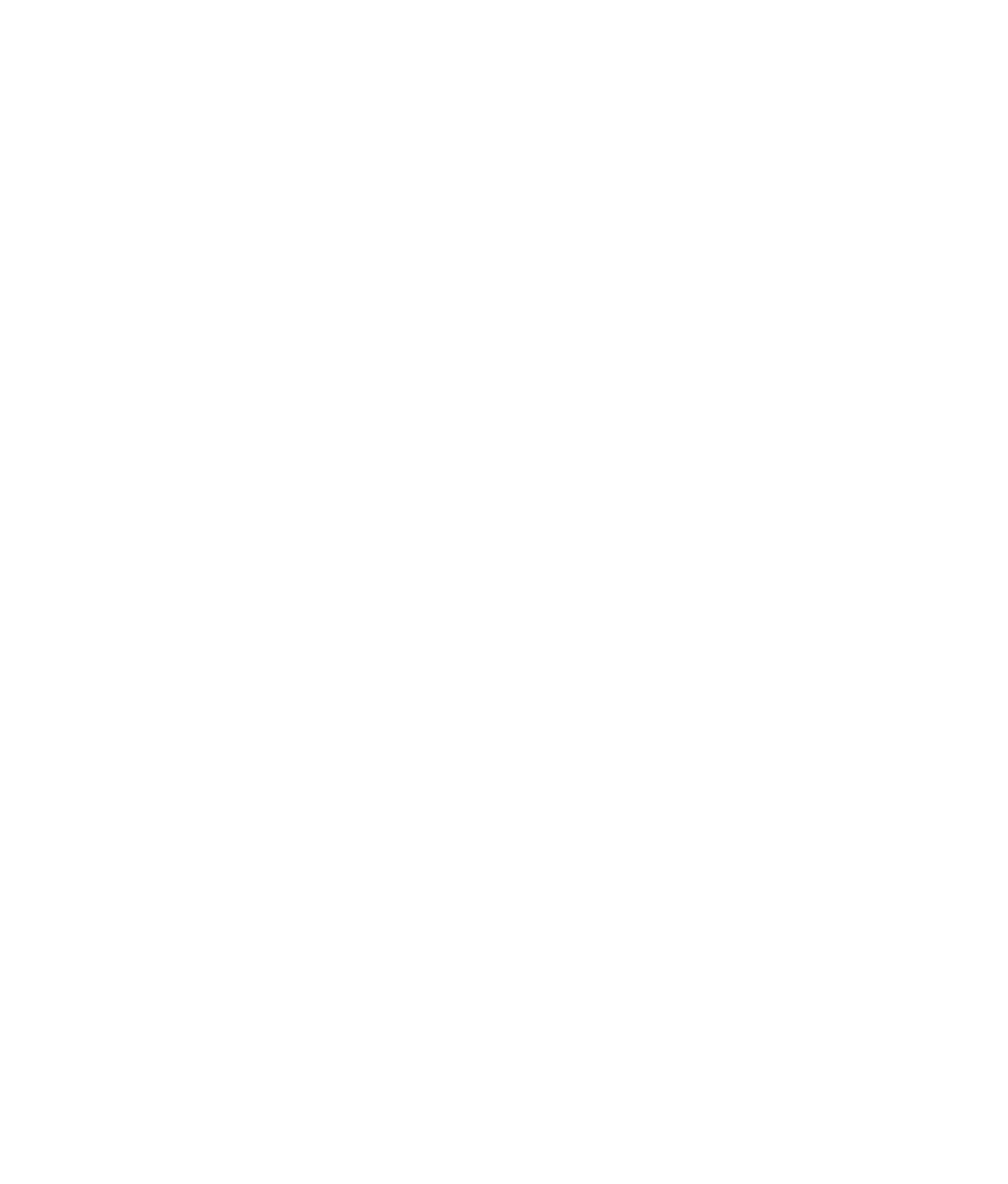Find the bounding box coordinates for the HTML element described in this sentence: "Contact". Provide the coordinates as four float numbers between 0 and 1, in the format [left, top, right, bottom].

[0.273, 0.879, 0.329, 0.904]